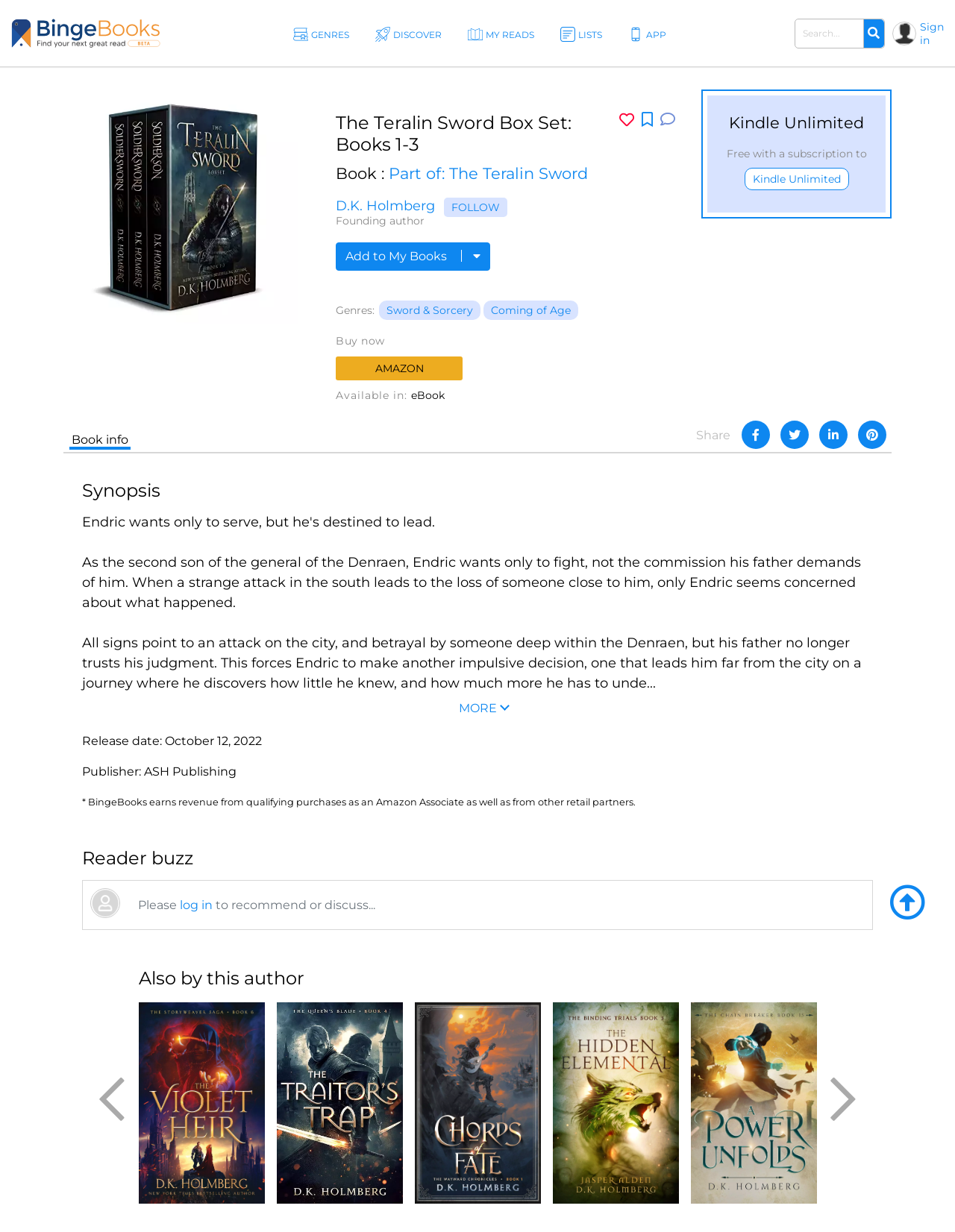Find the bounding box coordinates for the area that should be clicked to accomplish the instruction: "View the 'Fourre-tout photographique' heading".

None